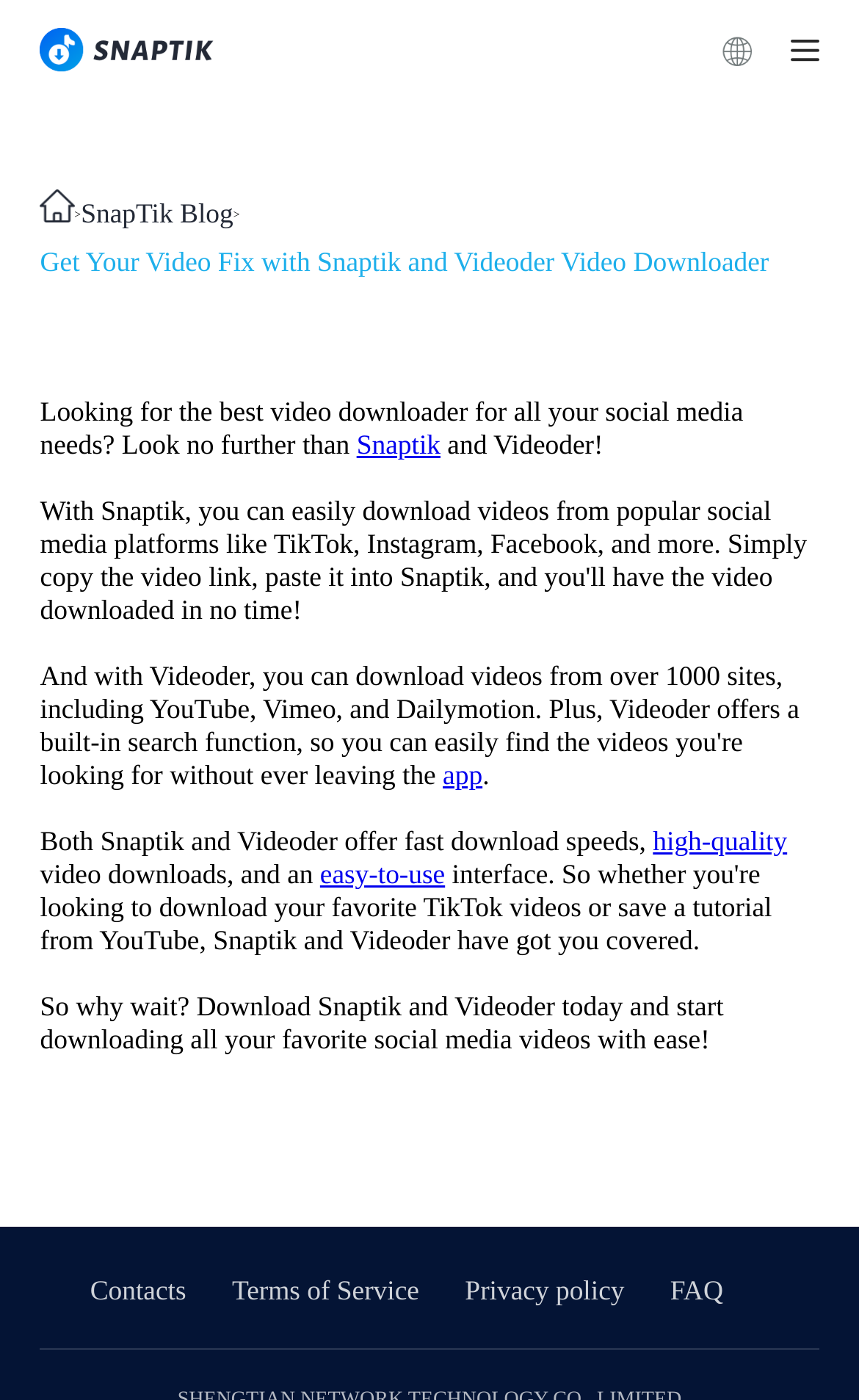Could you indicate the bounding box coordinates of the region to click in order to complete this instruction: "Read the article about video downloaders".

[0.047, 0.283, 0.953, 0.755]